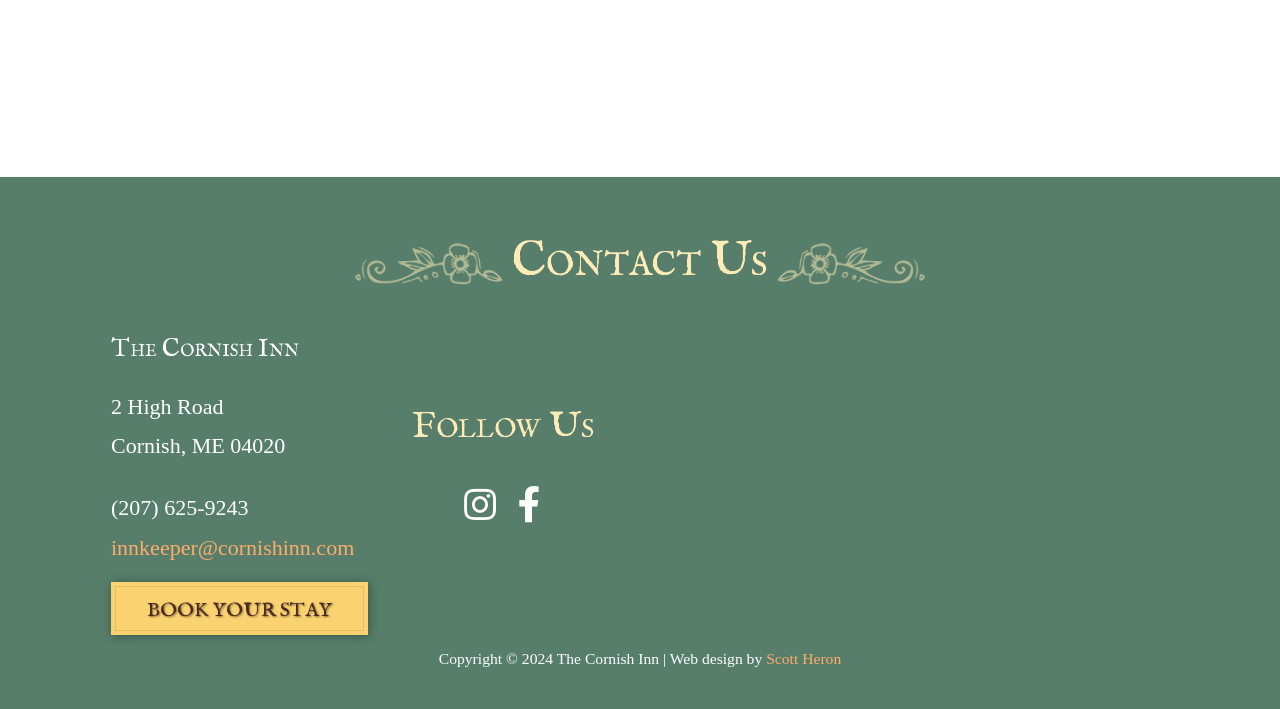Provide a short, one-word or phrase answer to the question below:
What social media platforms does The Cornish Inn have?

Instagram and Facebook